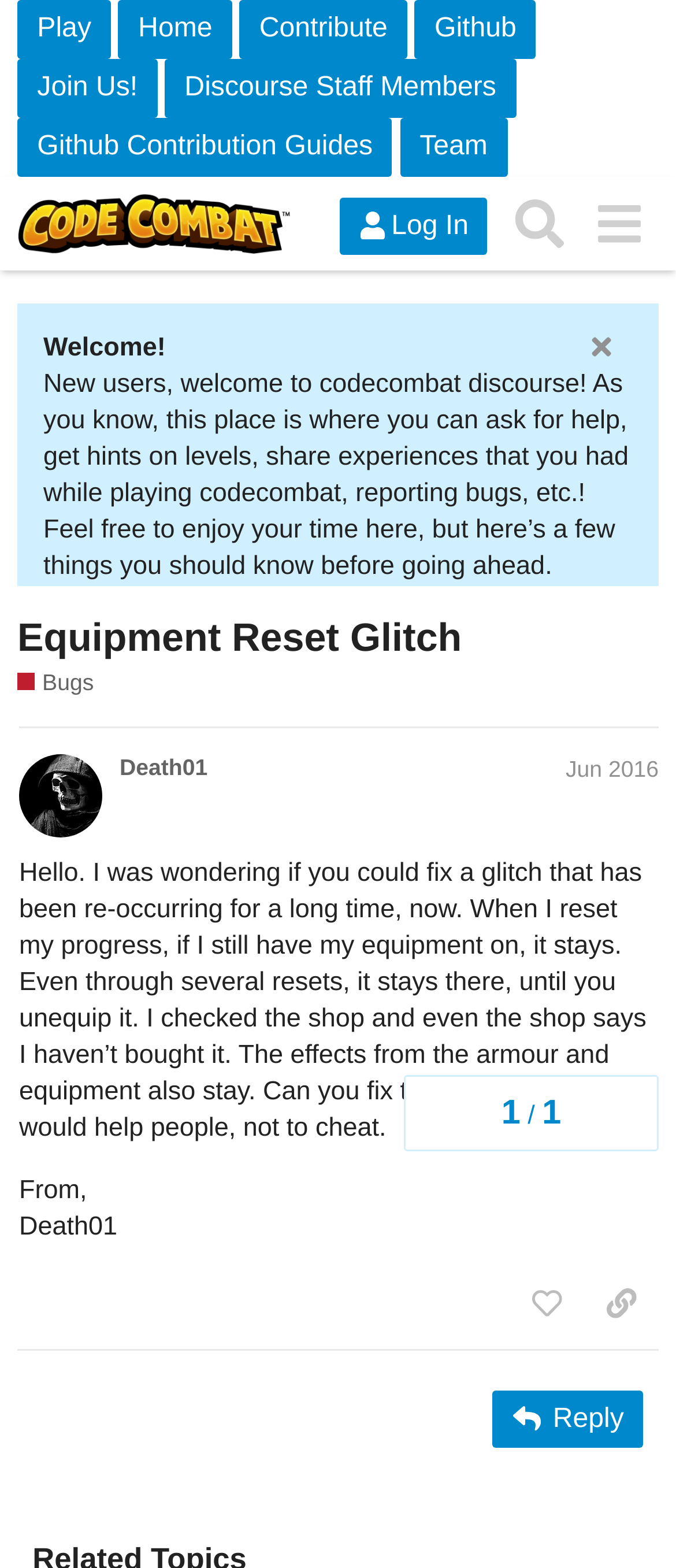Pinpoint the bounding box coordinates of the area that must be clicked to complete this instruction: "View the 'Equipment Reset Glitch' topic".

[0.026, 0.39, 0.974, 0.422]